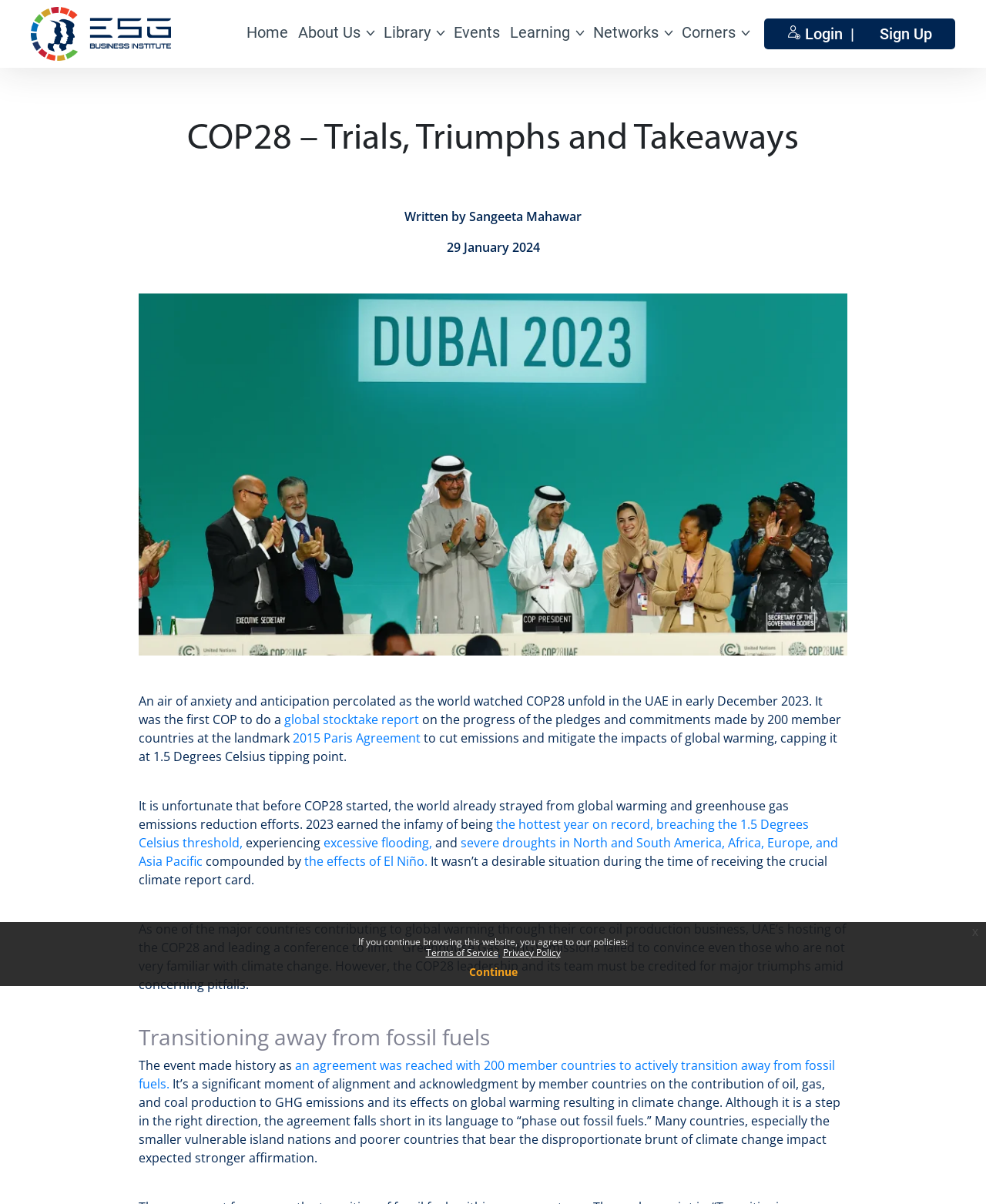Provide a short answer to the following question with just one word or phrase: What is the purpose of the COP28 conference?

to limit Greenhouse Gas emissions